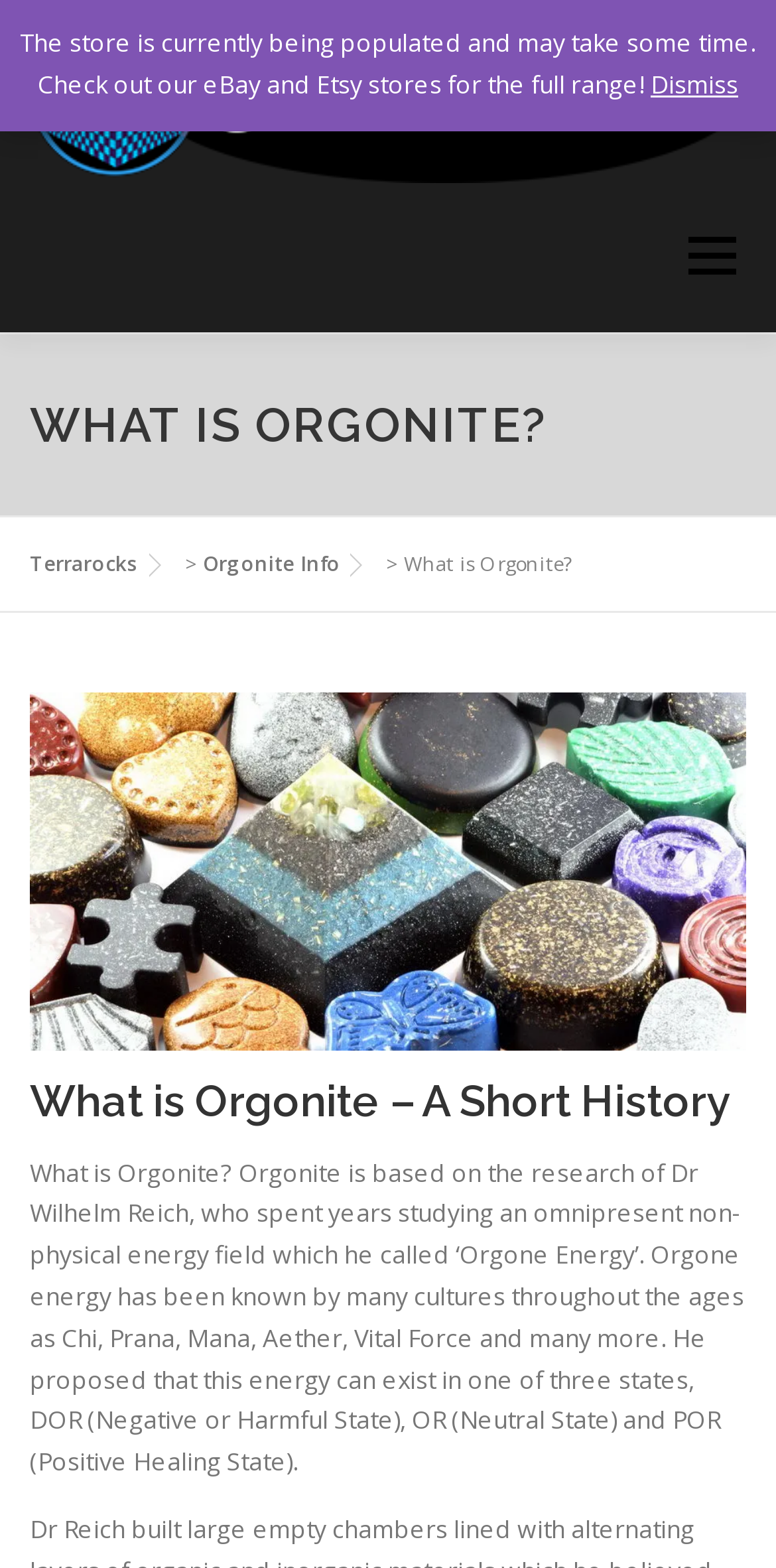Locate the heading on the webpage and return its text.

WHAT IS ORGONITE?